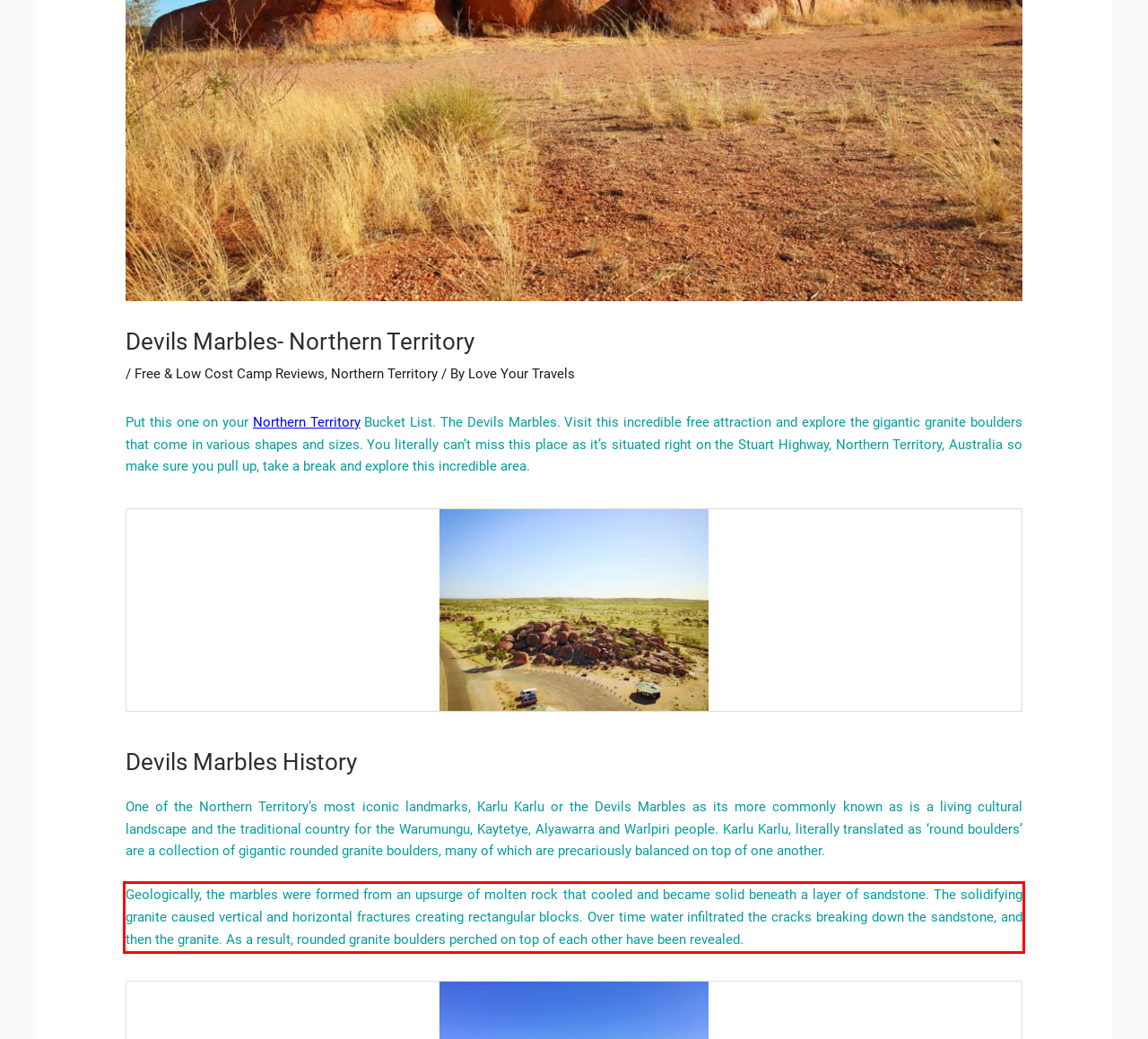You are presented with a screenshot containing a red rectangle. Extract the text found inside this red bounding box.

Geologically, the marbles were formed from an upsurge of molten rock that cooled and became solid beneath a layer of sandstone. The solidifying granite caused vertical and horizontal fractures creating rectangular blocks. Over time water infiltrated the cracks breaking down the sandstone, and then the granite. As a result, rounded granite boulders perched on top of each other have been revealed.